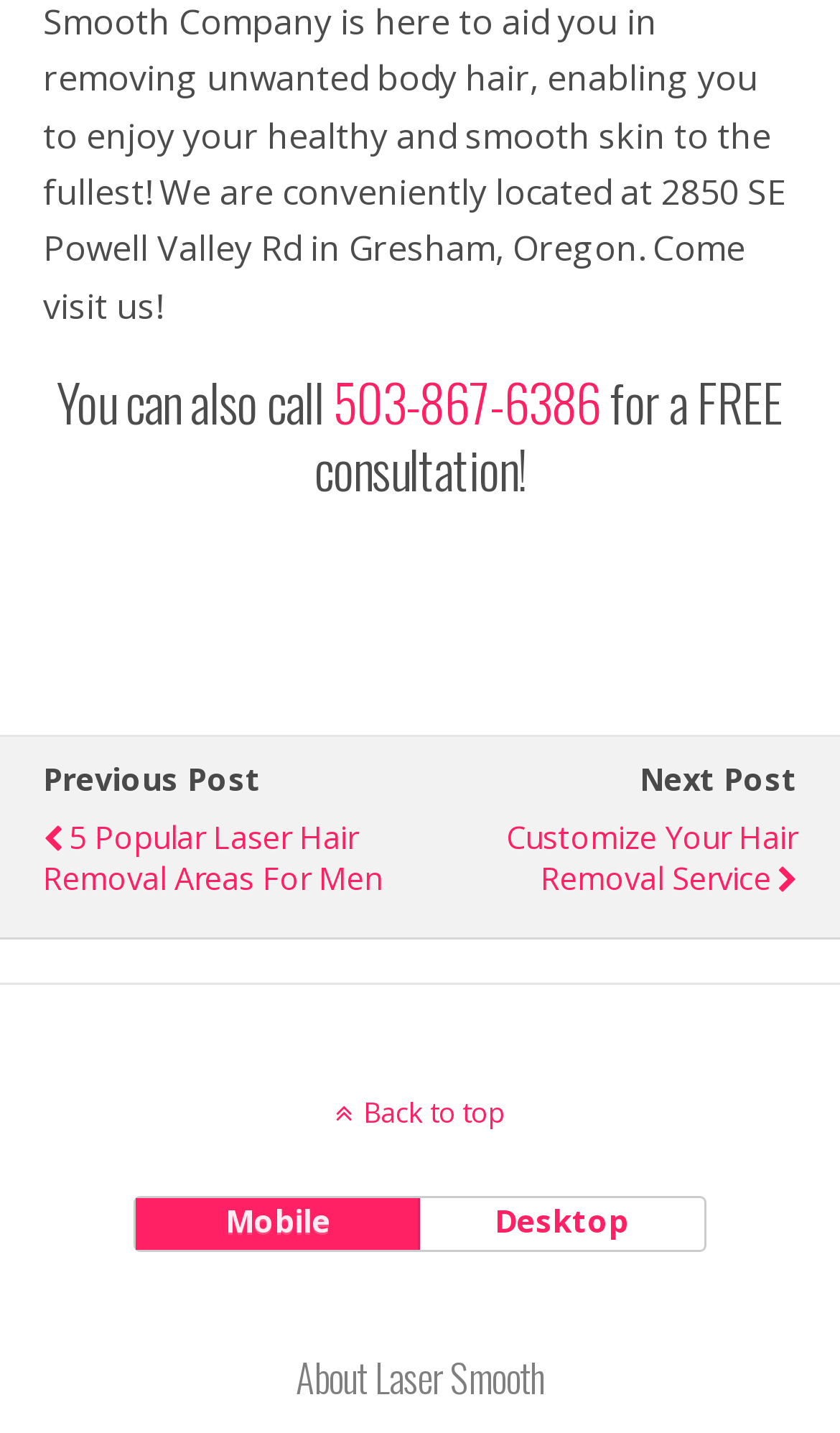What is the text above the 'Previous Post' button? Observe the screenshot and provide a one-word or short phrase answer.

You can also call 503-867-6386 for a FREE consultation!